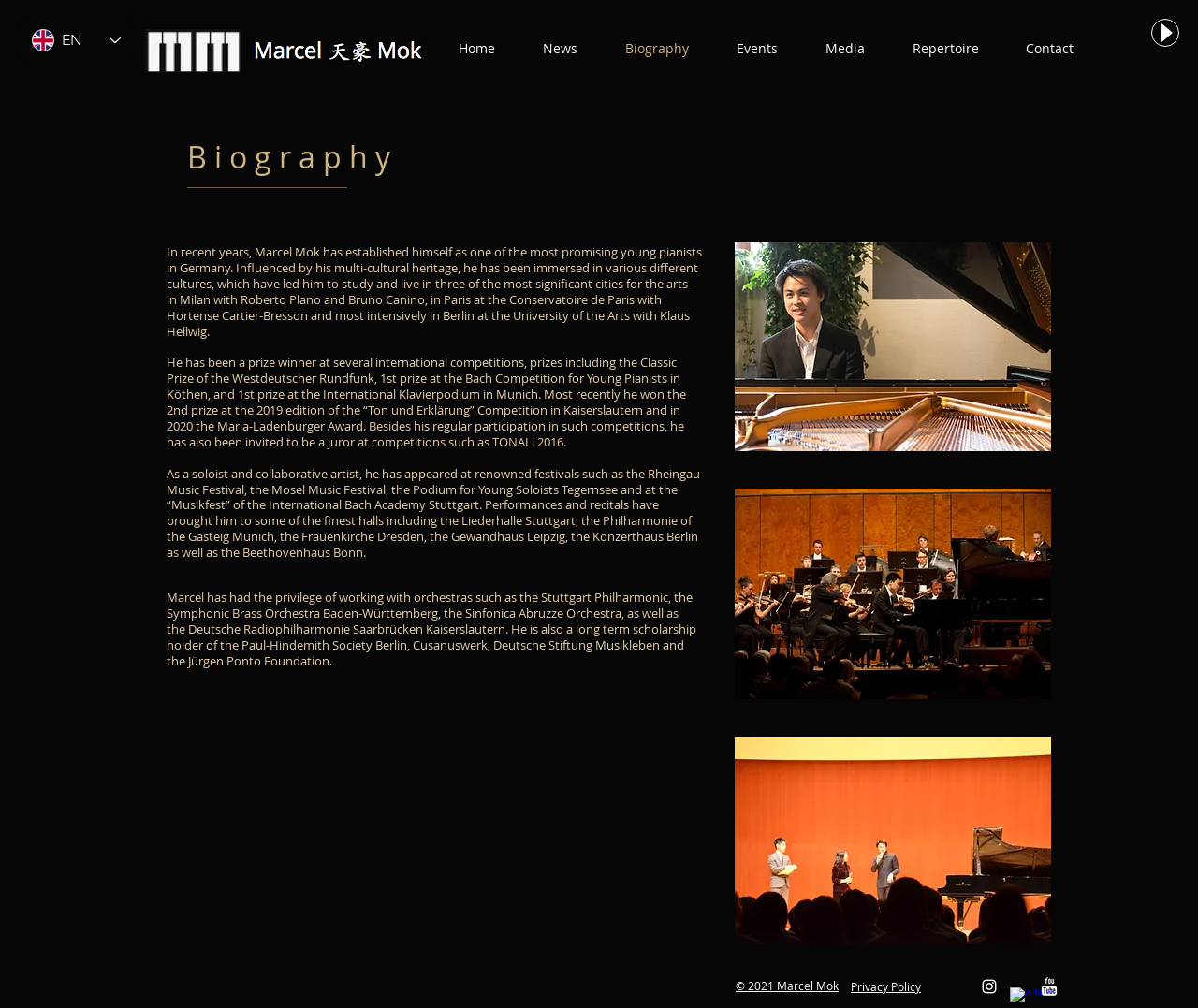Please answer the following question using a single word or phrase: 
How many images are there in the biography section?

3